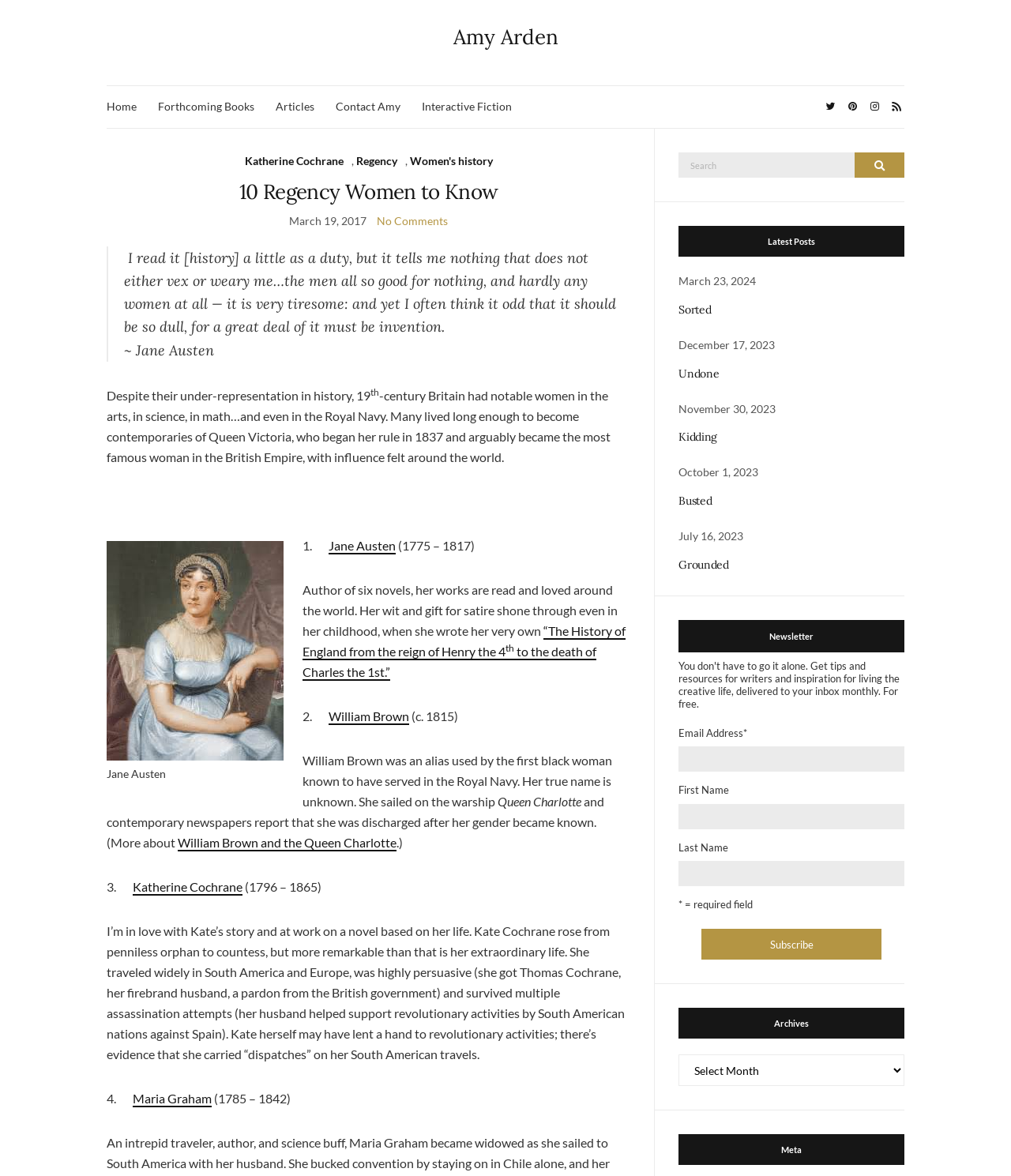Locate the bounding box of the UI element described in the following text: "Kidding".

[0.671, 0.366, 0.709, 0.378]